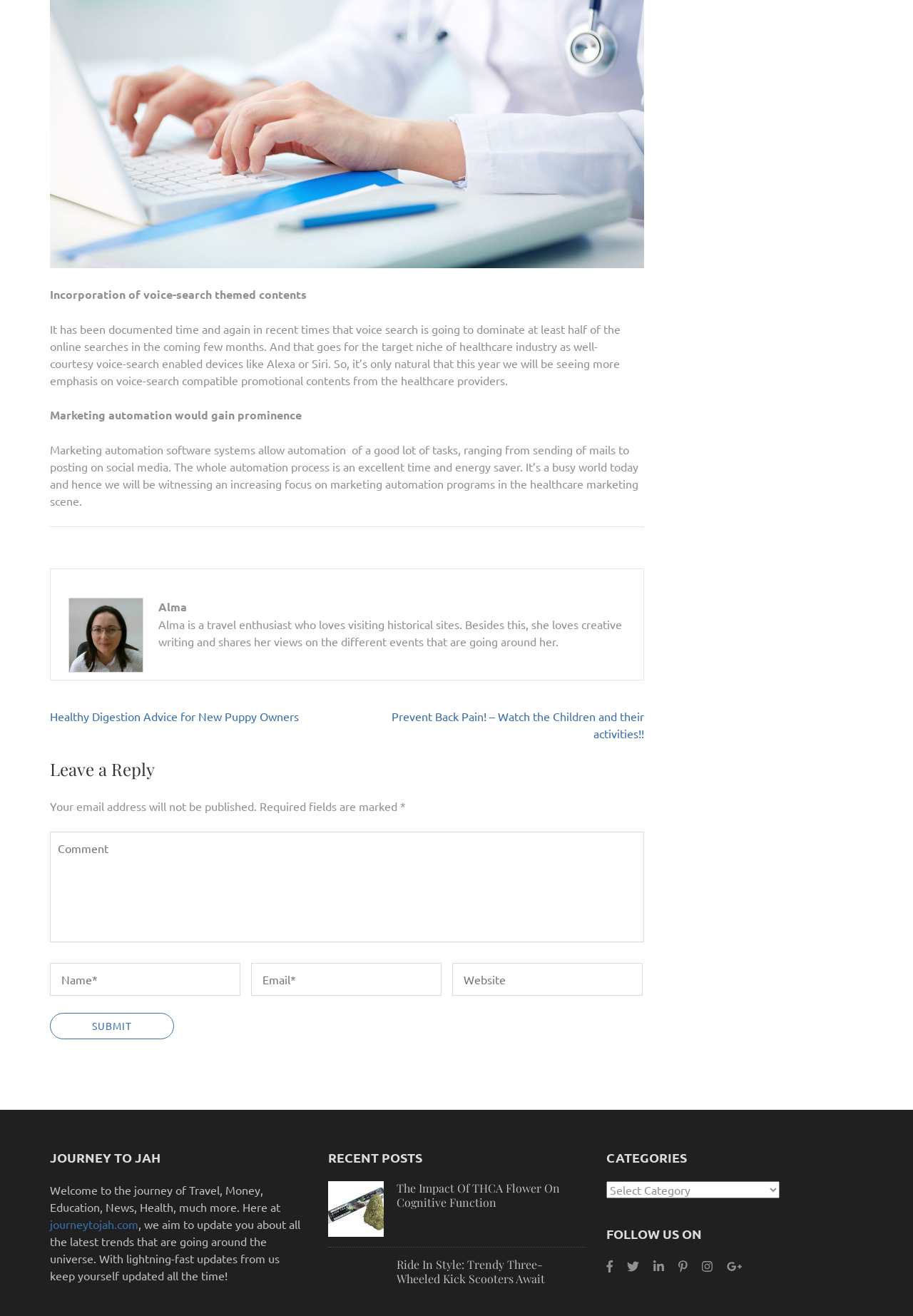What is the name of the travel enthusiast?
Based on the image, give a one-word or short phrase answer.

Alma